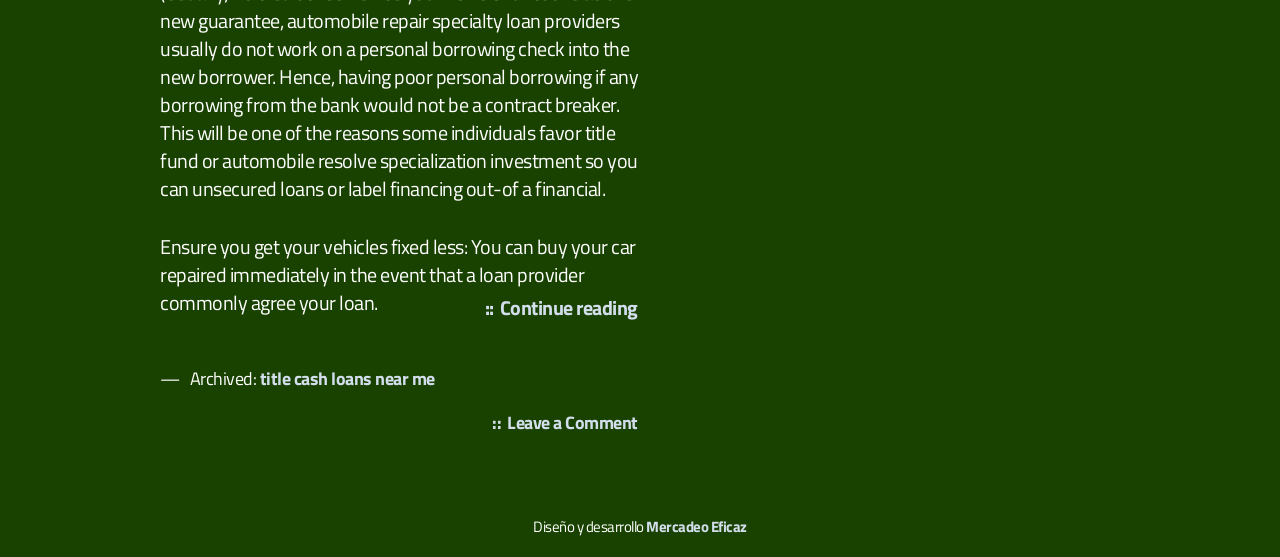What is the language of the webpage?
Refer to the image and provide a detailed answer to the question.

The webpage appears to be in Spanish, as indicated by the StaticText element with the text 'Diseño y desarrollo' and the link element with the text 'Mercadeo Eficaz', which are both in Spanish.